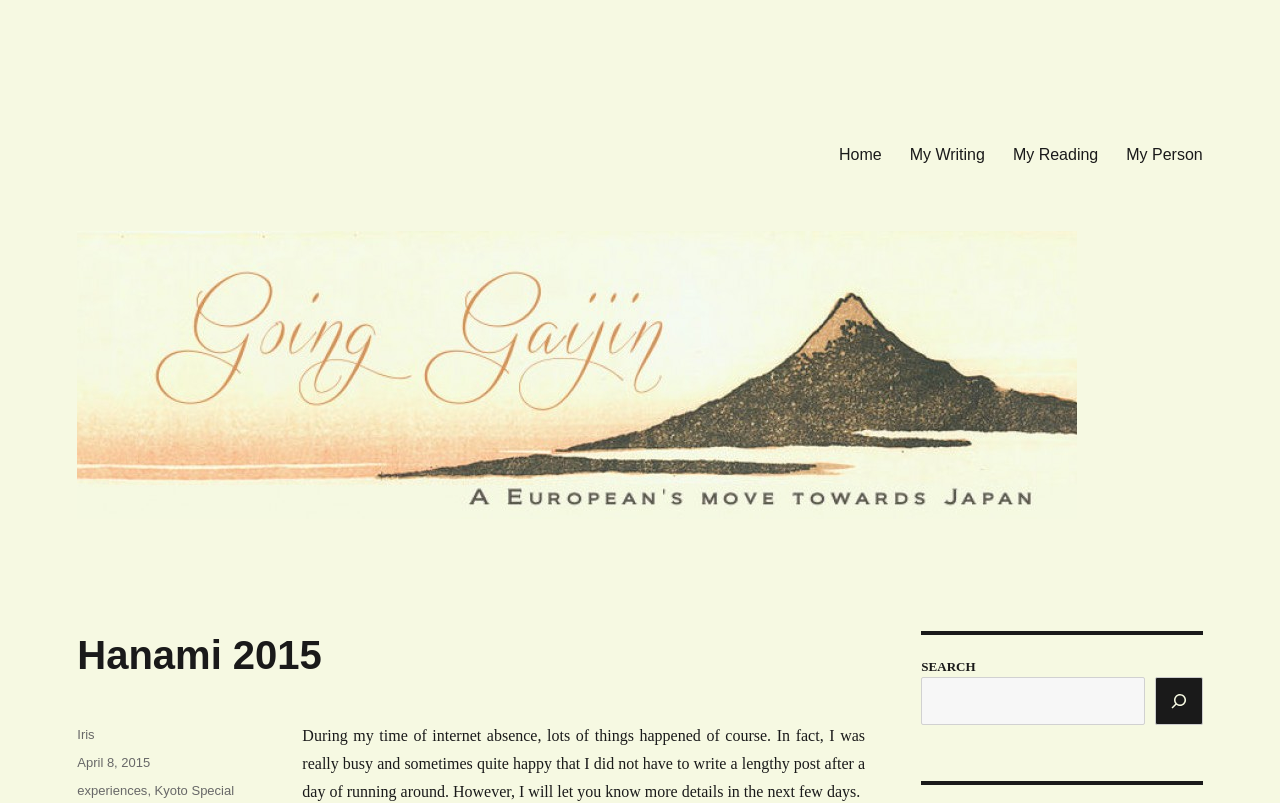Describe the entire webpage, focusing on both content and design.

The webpage is about Hanami 2015, with a primary focus on a blog post. At the top left, there is a link to the website's homepage, "goinggaijin.com". Next to it, a navigation menu labeled "Primary Menu" contains four links: "Home", "My Writing", "My Reading", and "My Person". 

Below the navigation menu, a large image takes up most of the width, with a header "Hanami 2015" on top of it. The image is accompanied by a block of text that describes the author's experience during their time of internet absence, mentioning that they were busy and happy not to have to write lengthy posts. The text also hints that more details will be shared in the next few days.

At the bottom of the page, a footer section contains information about the author, "Iris", and the post's details, including the date "April 8, 2015", and categories "experiences" and "Kyoto Special". 

On the right side of the page, a search function is available, consisting of a search box and a "Search" button with a small icon.